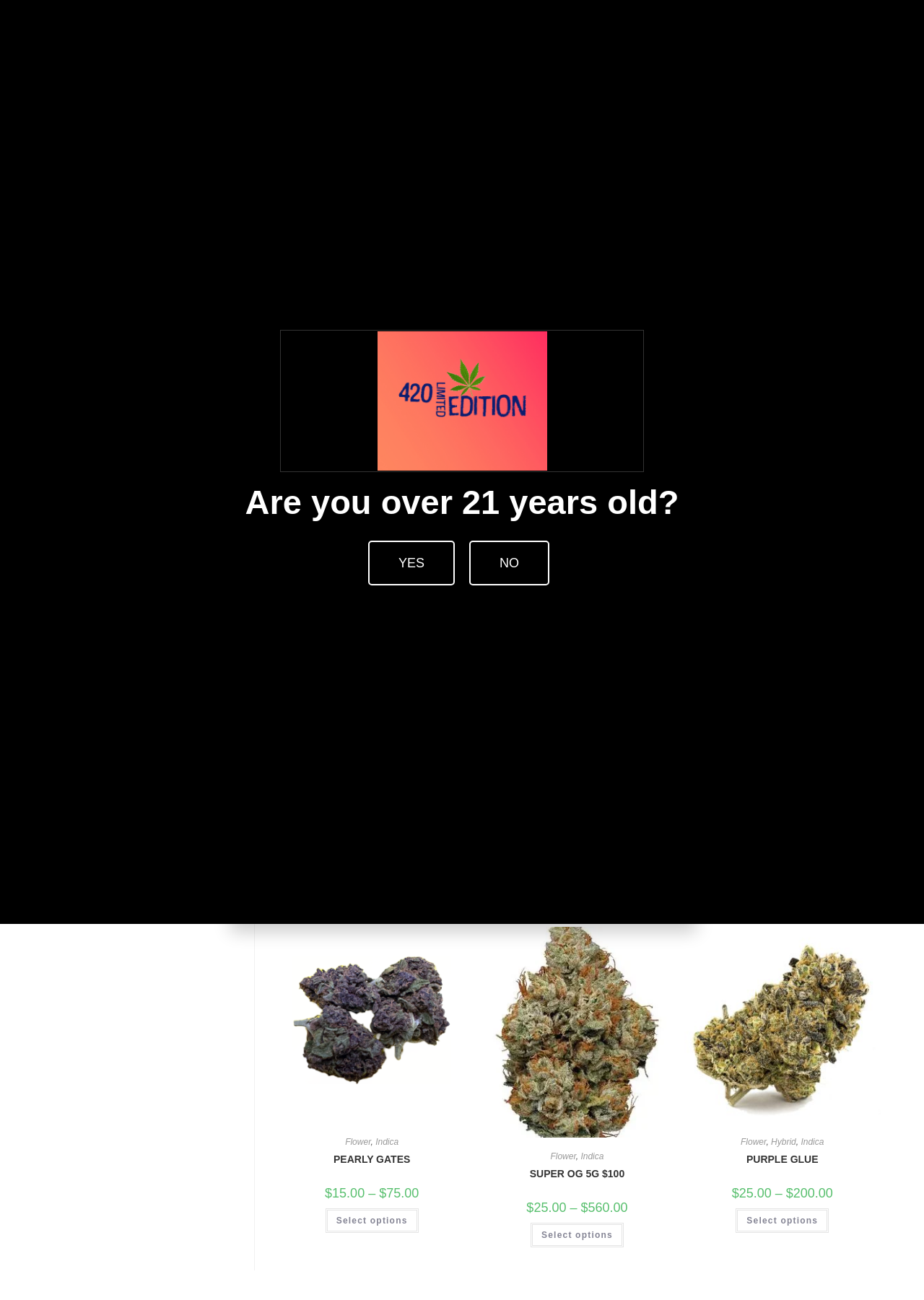Please respond to the question using a single word or phrase:
What is the phone number of the delivery service?

(323) 800-1985